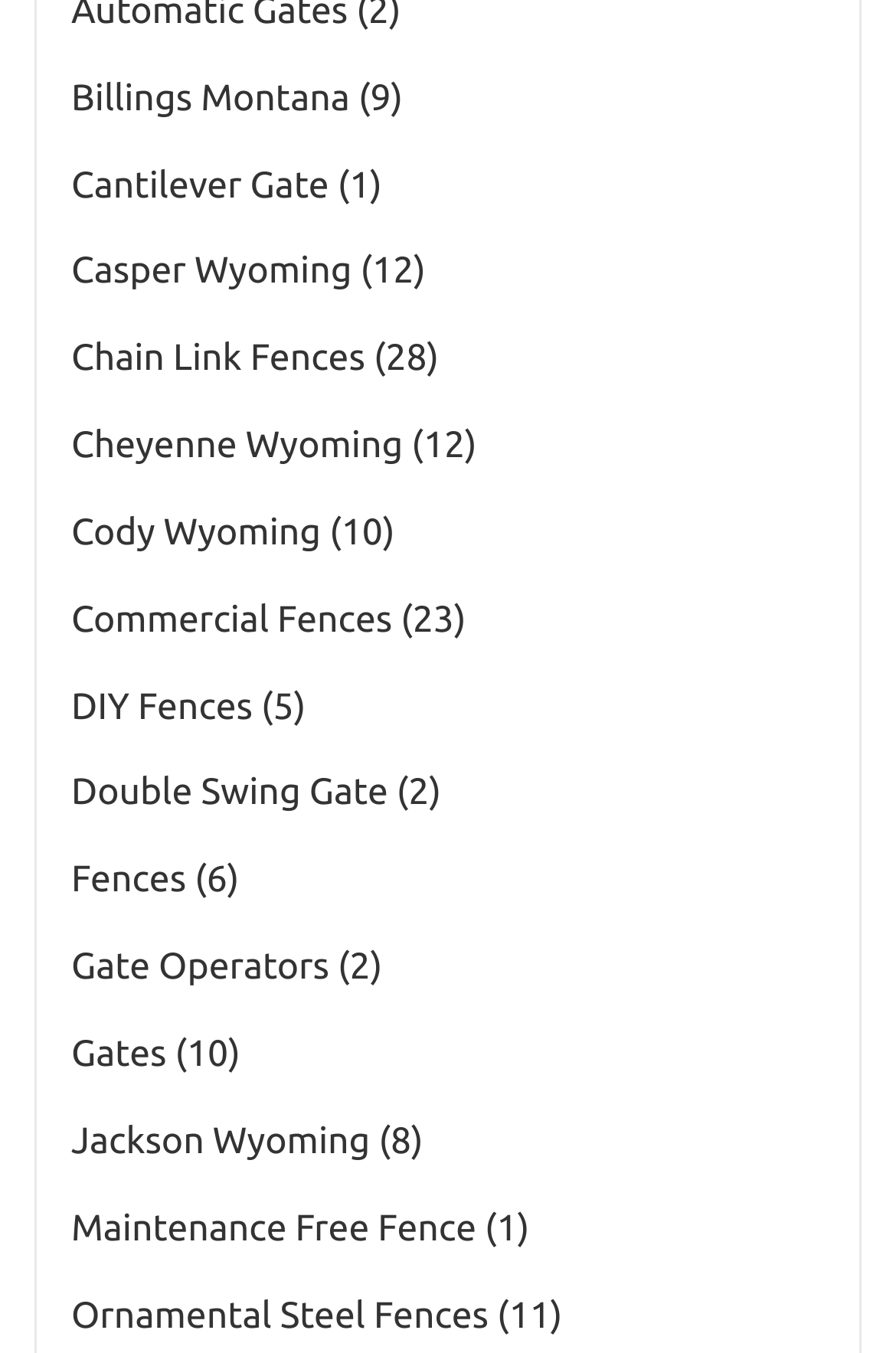Please specify the bounding box coordinates of the region to click in order to perform the following instruction: "View Billings Montana".

[0.079, 0.057, 0.45, 0.088]